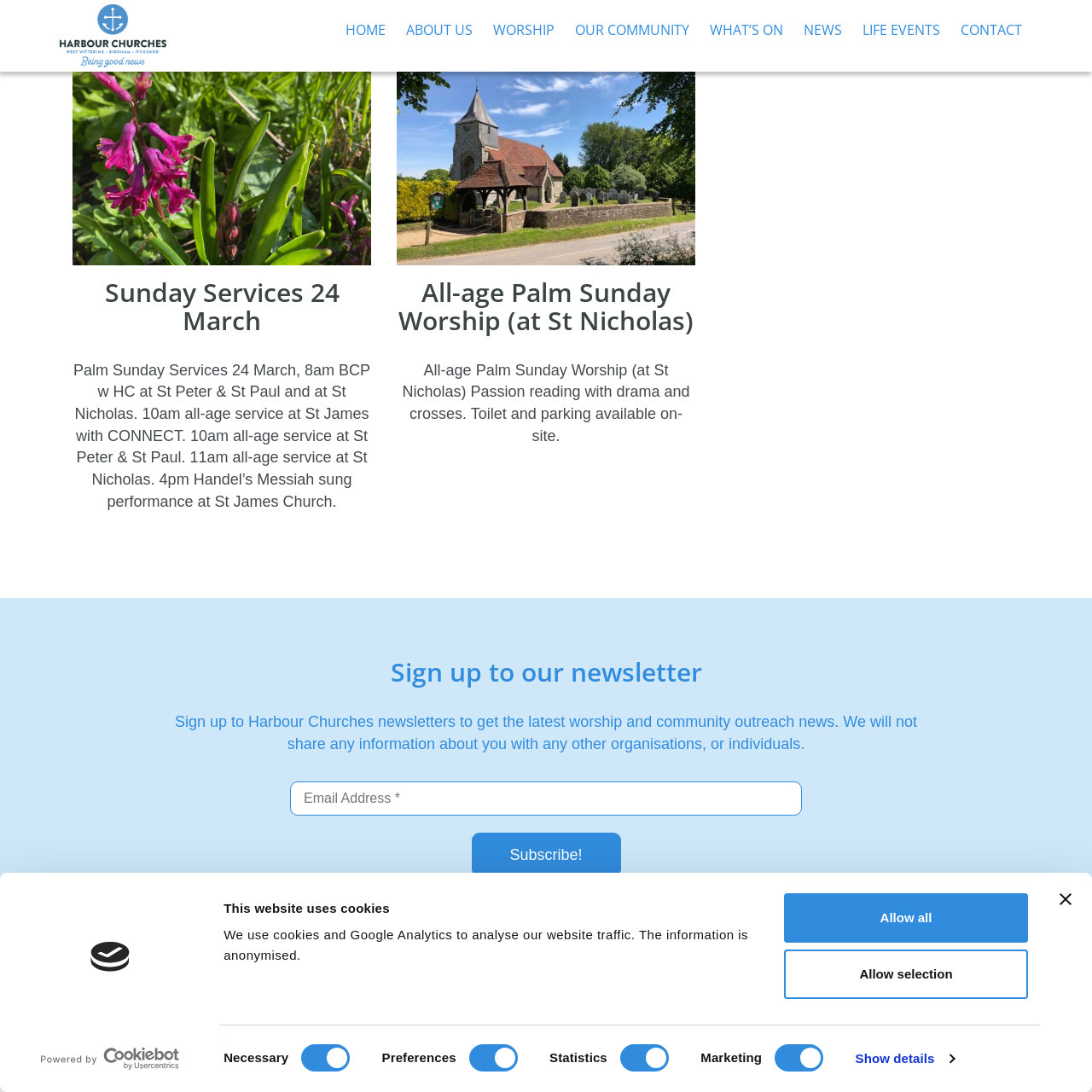Respond with a single word or phrase:
How many buttons are in the cookie consent banner?

3